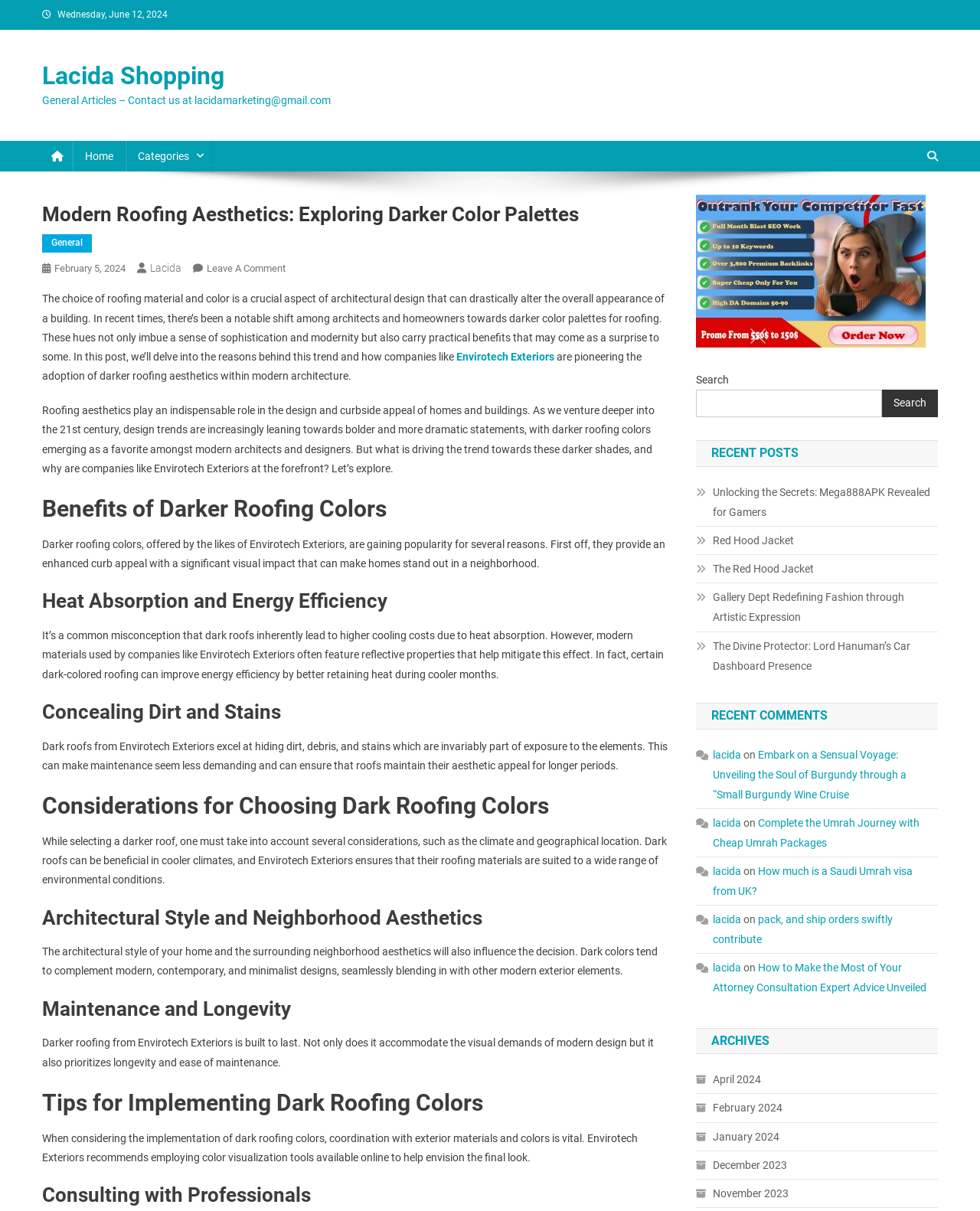Given the description of a UI element: "February 5, 2024", identify the bounding box coordinates of the matching element in the webpage screenshot.

[0.055, 0.217, 0.128, 0.226]